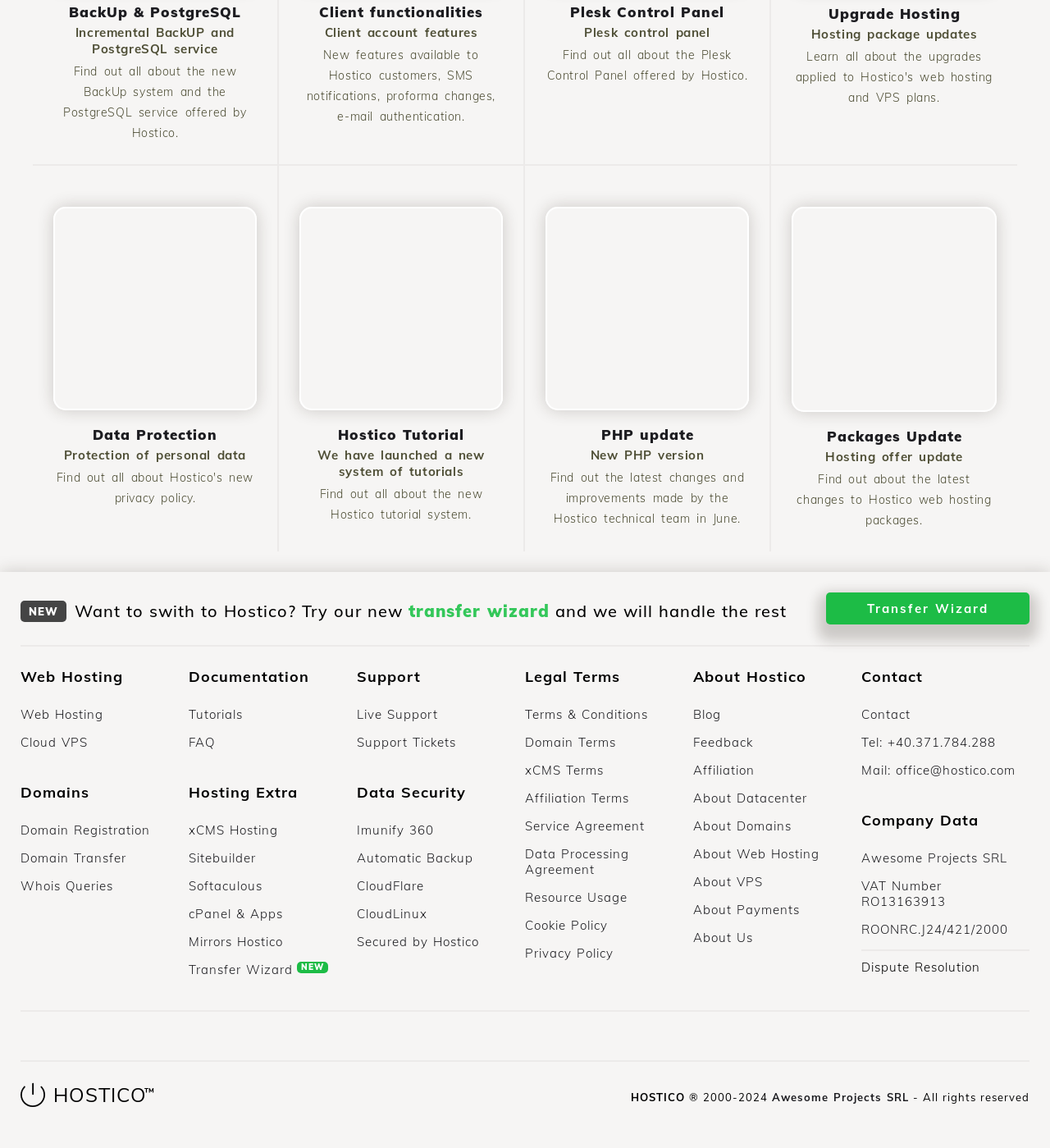Please locate the bounding box coordinates of the element that should be clicked to complete the given instruction: "Post a comment".

None